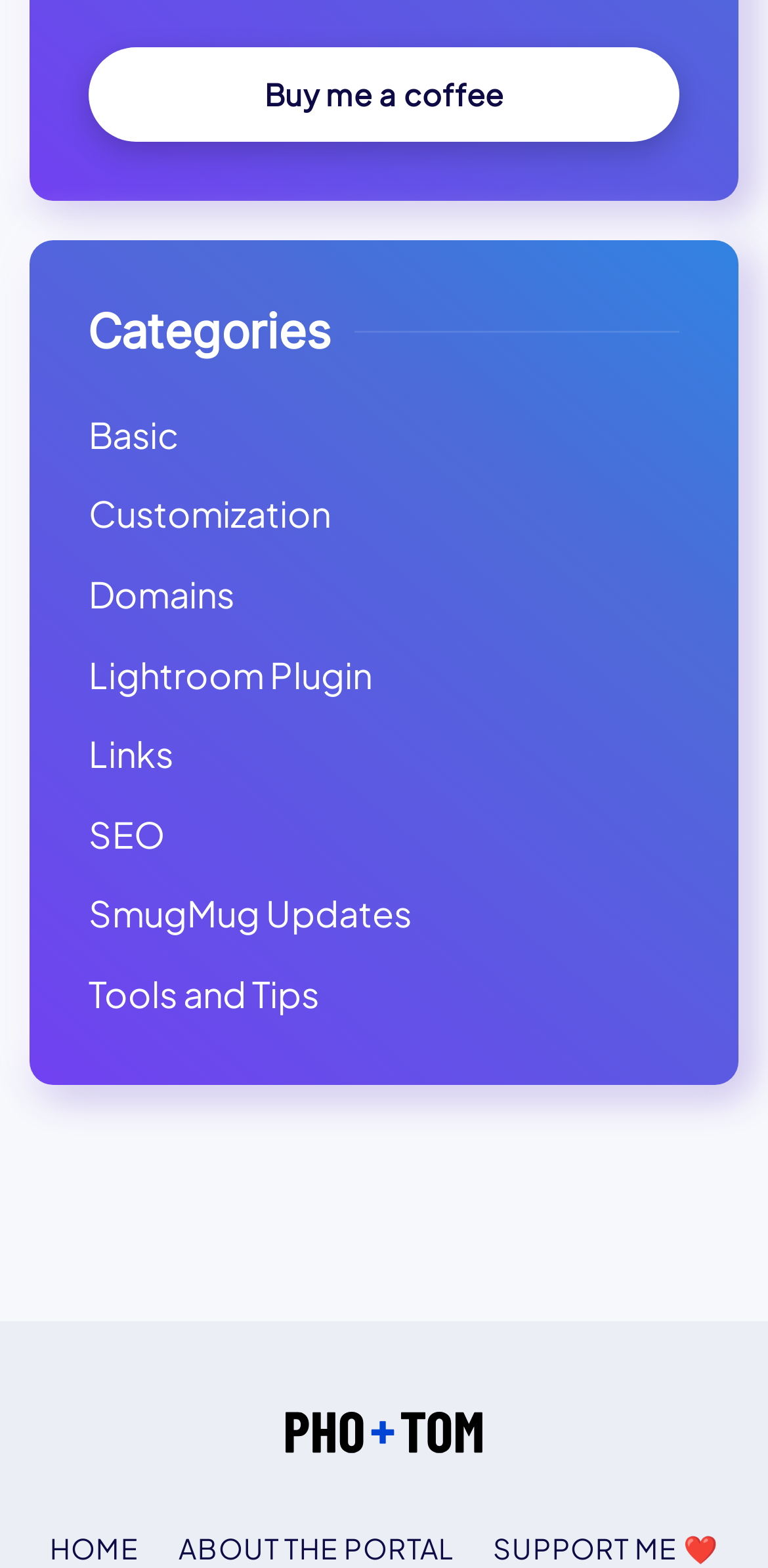Where is the 'Categories' heading located?
Give a one-word or short phrase answer based on the image.

Top-left